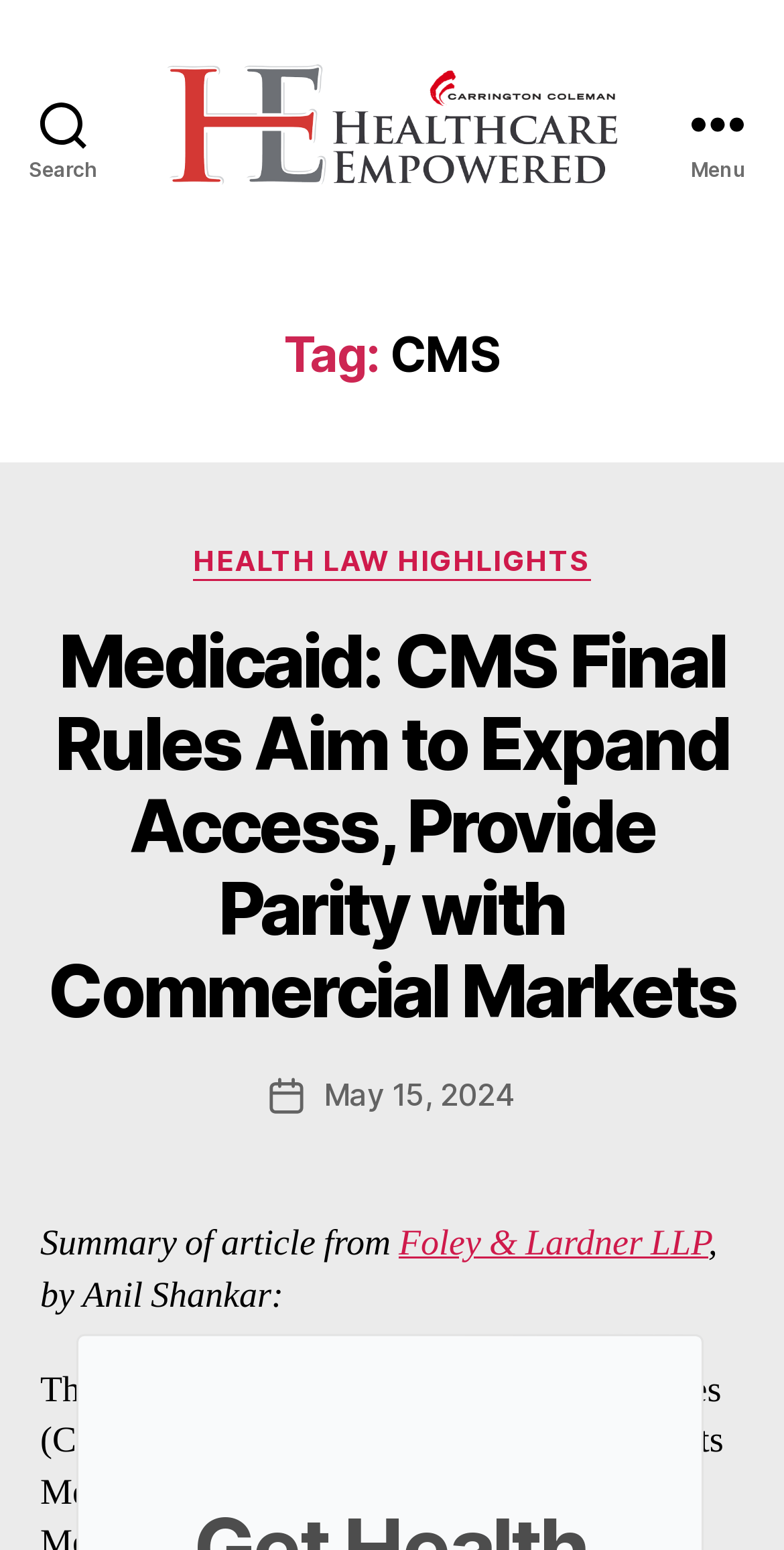Who is the author of the post?
Using the image as a reference, give a one-word or short phrase answer.

WadeEmmert